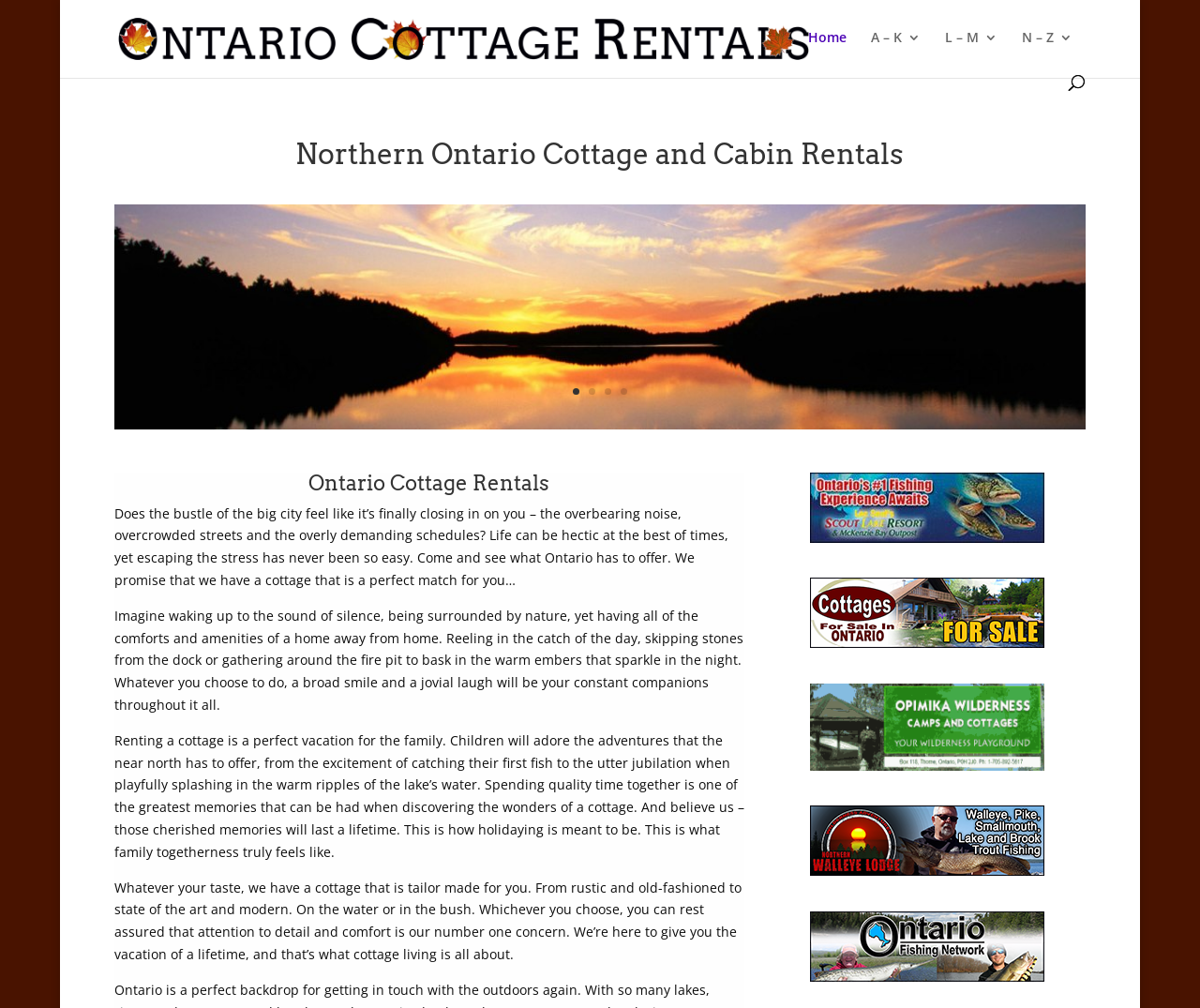Identify the bounding box coordinates of the region that should be clicked to execute the following instruction: "Click on Ontario Cottage Rentals".

[0.095, 0.469, 0.62, 0.498]